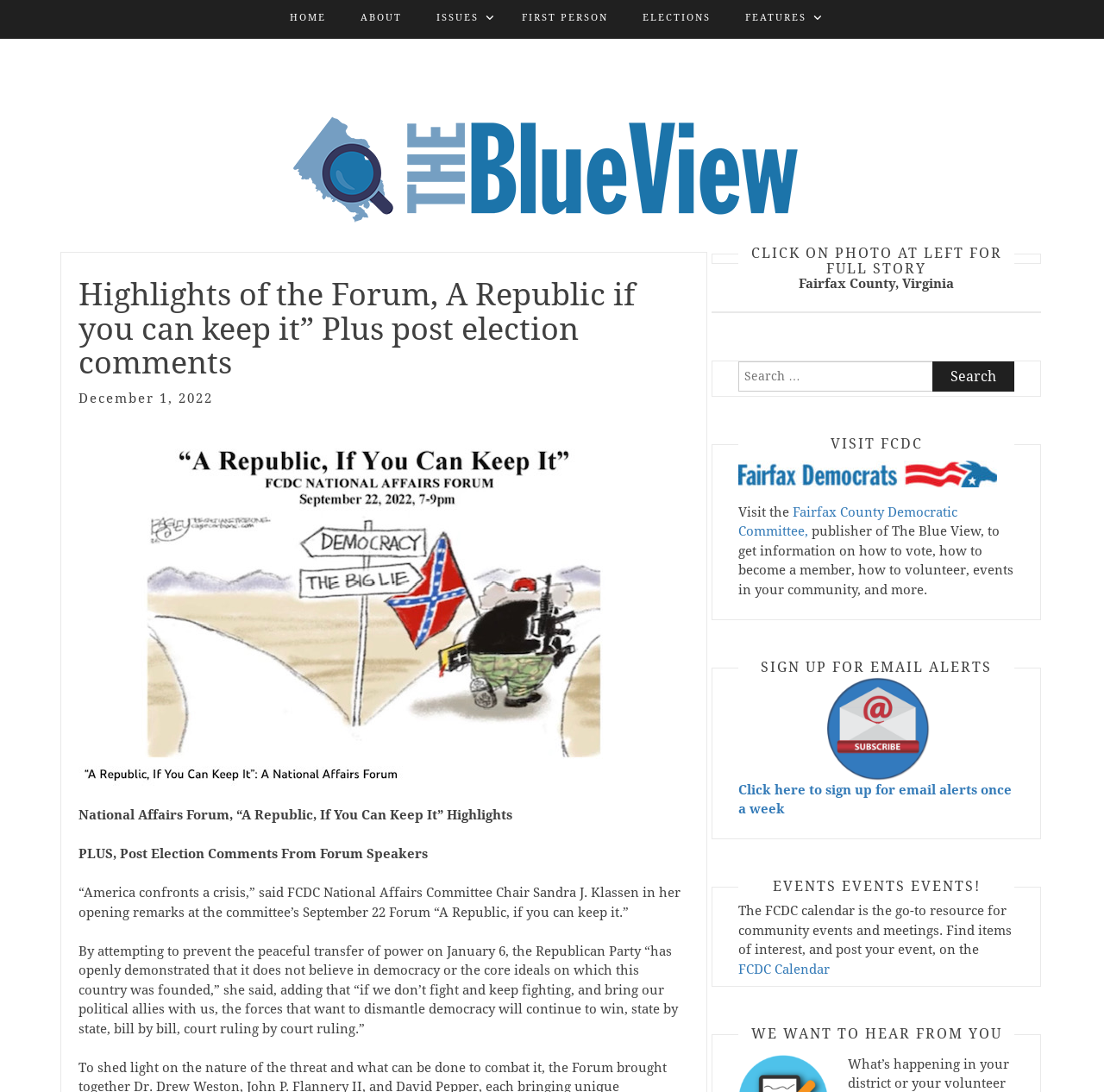What is the purpose of the search box?
Please give a detailed and elaborate explanation in response to the question.

The search box is located at the top right of the webpage and has a label 'Search for:' which indicates that it is used to search for information. The search button is also located next to the search box.